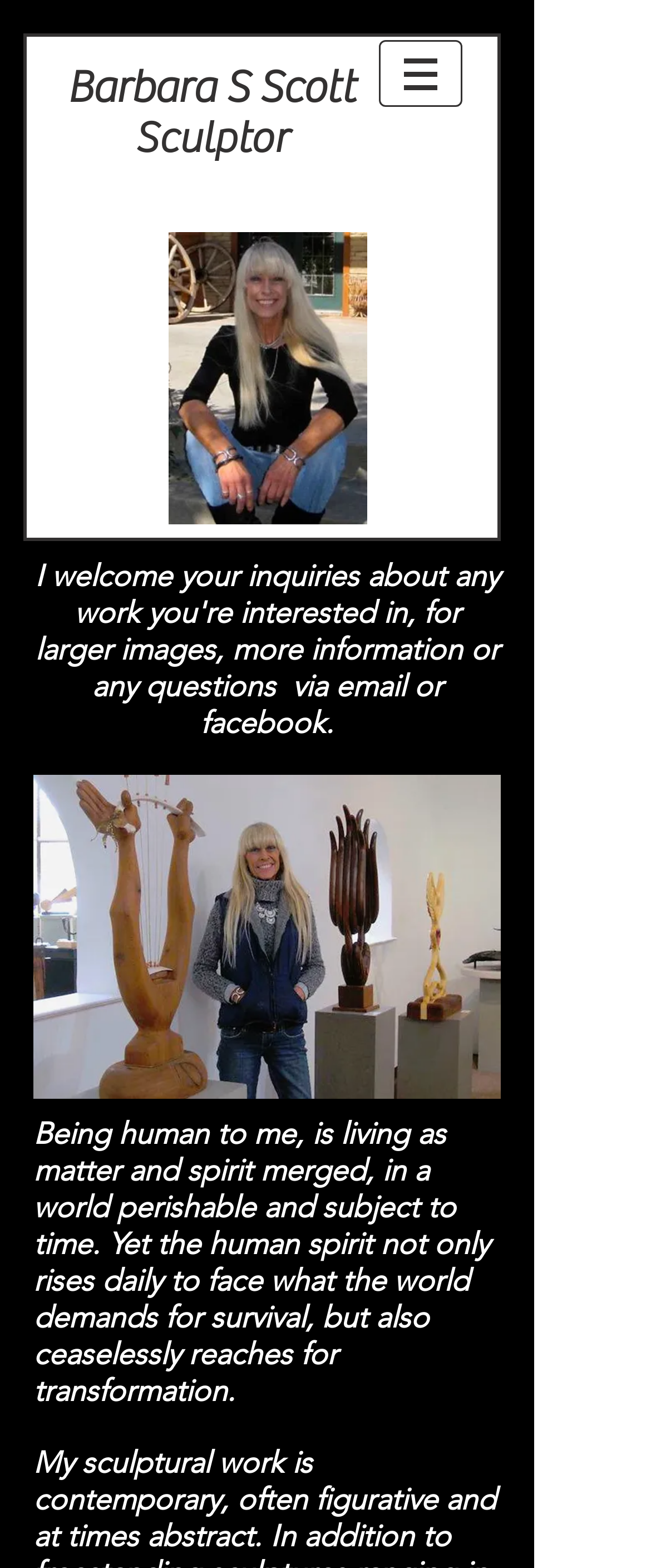Is the navigation menu expanded?
Kindly give a detailed and elaborate answer to the question.

The navigation menu has a button with 'hasPopup: menu' and 'expanded: False', indicating that the menu is not expanded.